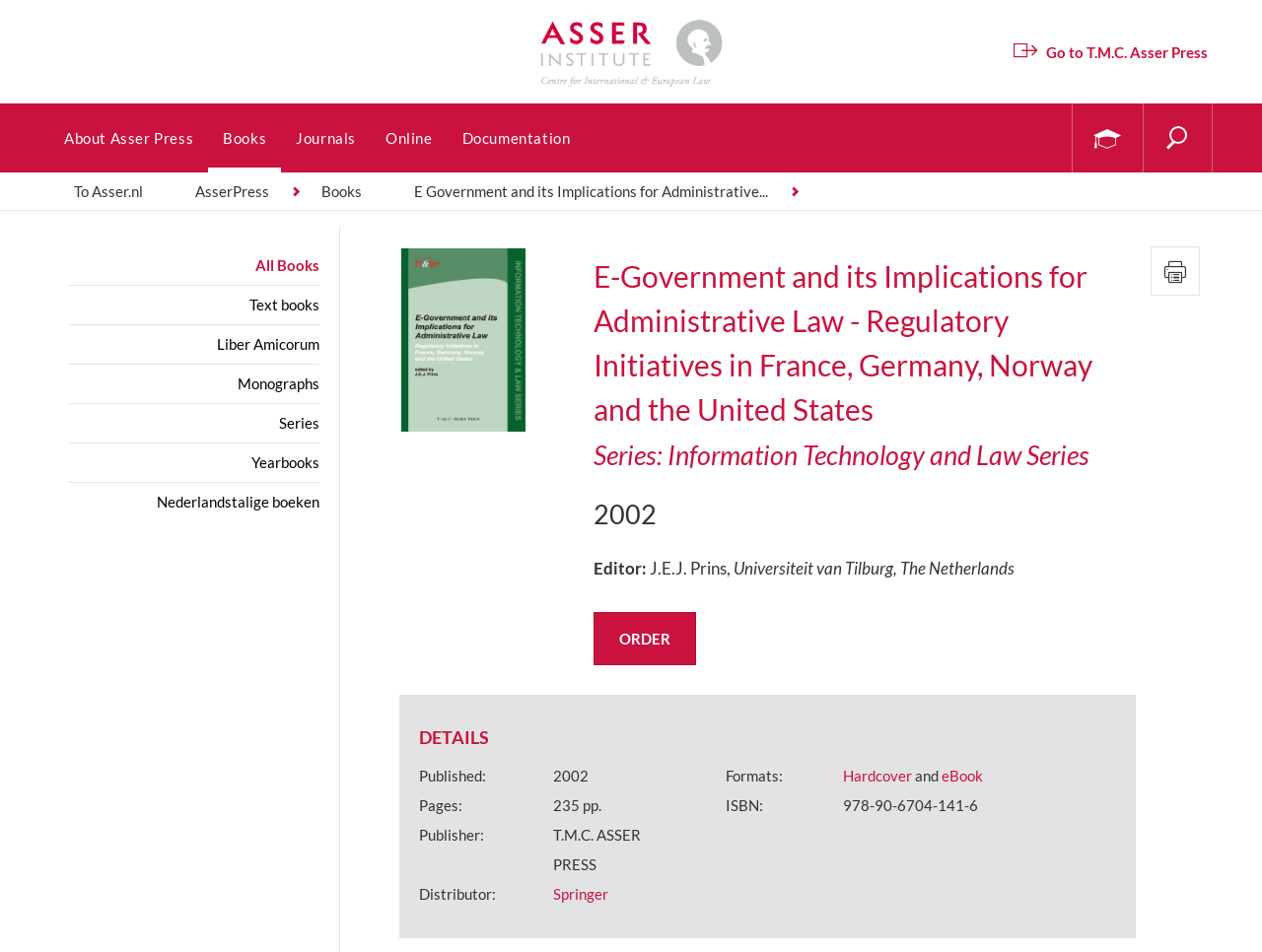What is the principal heading displayed on the webpage?

E-Government and its Implications for Administrative Law - Regulatory Initiatives in France, Germany, Norway and the United States
Series: Information Technology and Law Series